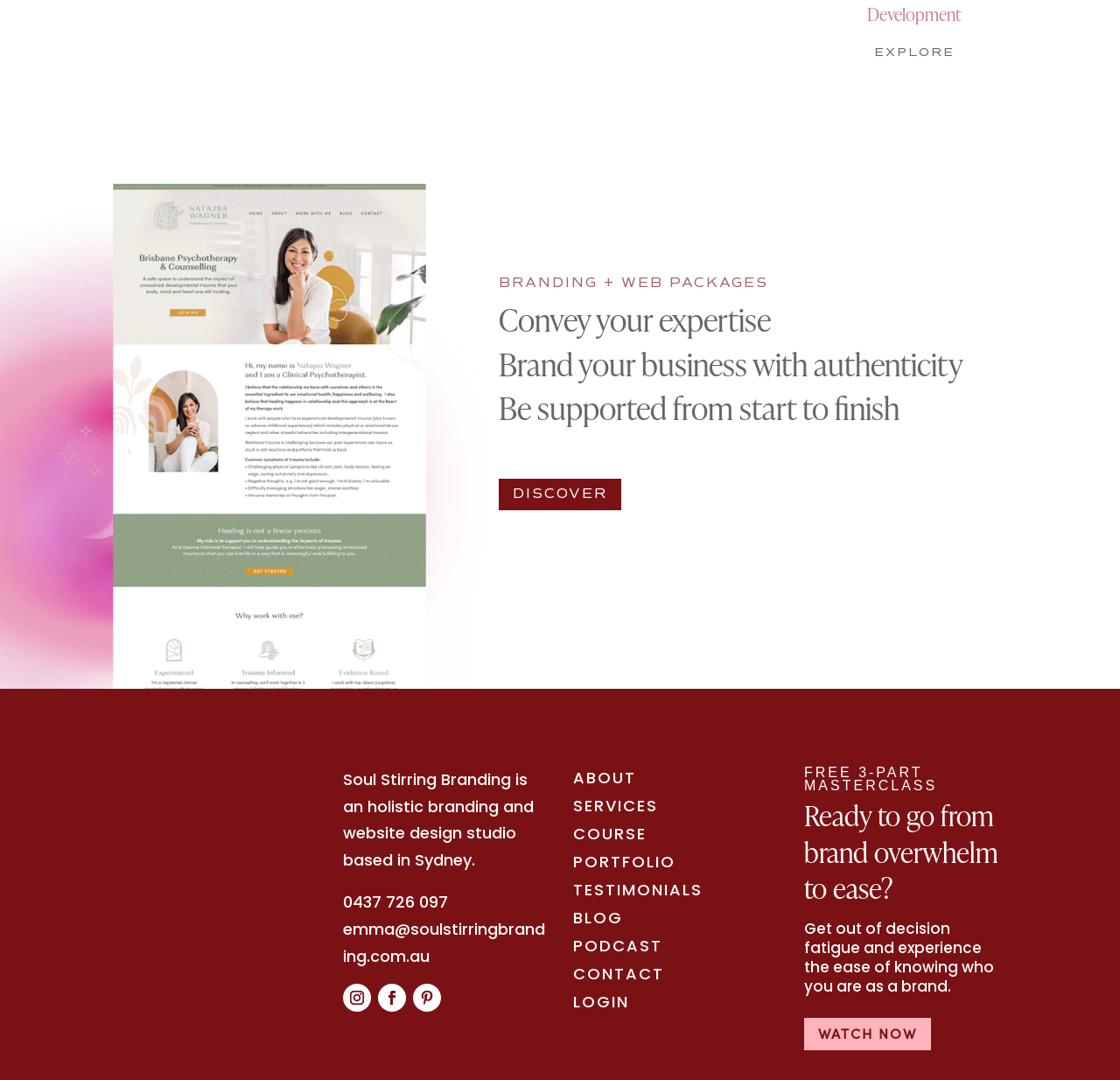How many social media links are there?
Look at the image and respond with a one-word or short phrase answer.

3